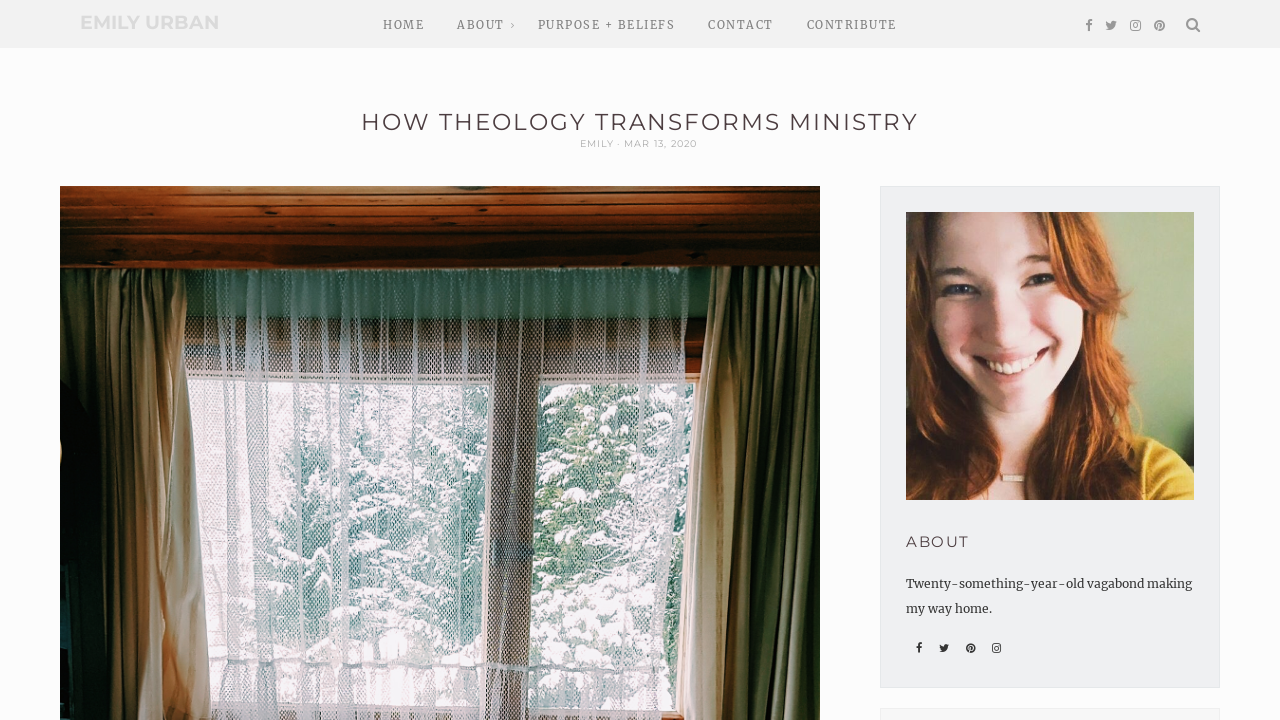How many social media links are there?
Based on the screenshot, provide a one-word or short-phrase response.

5